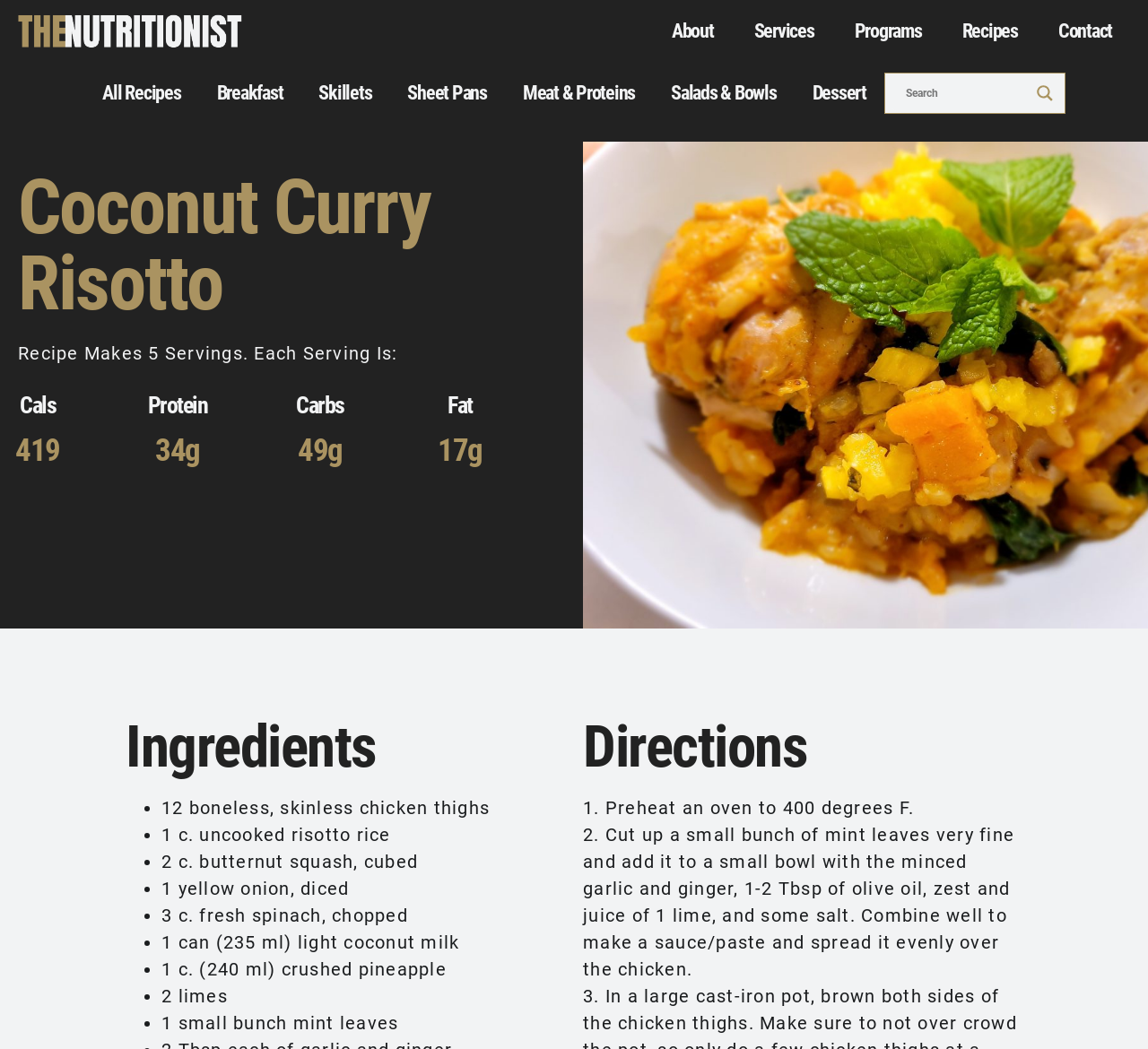Please find the bounding box coordinates of the element that must be clicked to perform the given instruction: "Click on the 'All Recipes' link". The coordinates should be four float numbers from 0 to 1, i.e., [left, top, right, bottom].

[0.074, 0.068, 0.173, 0.109]